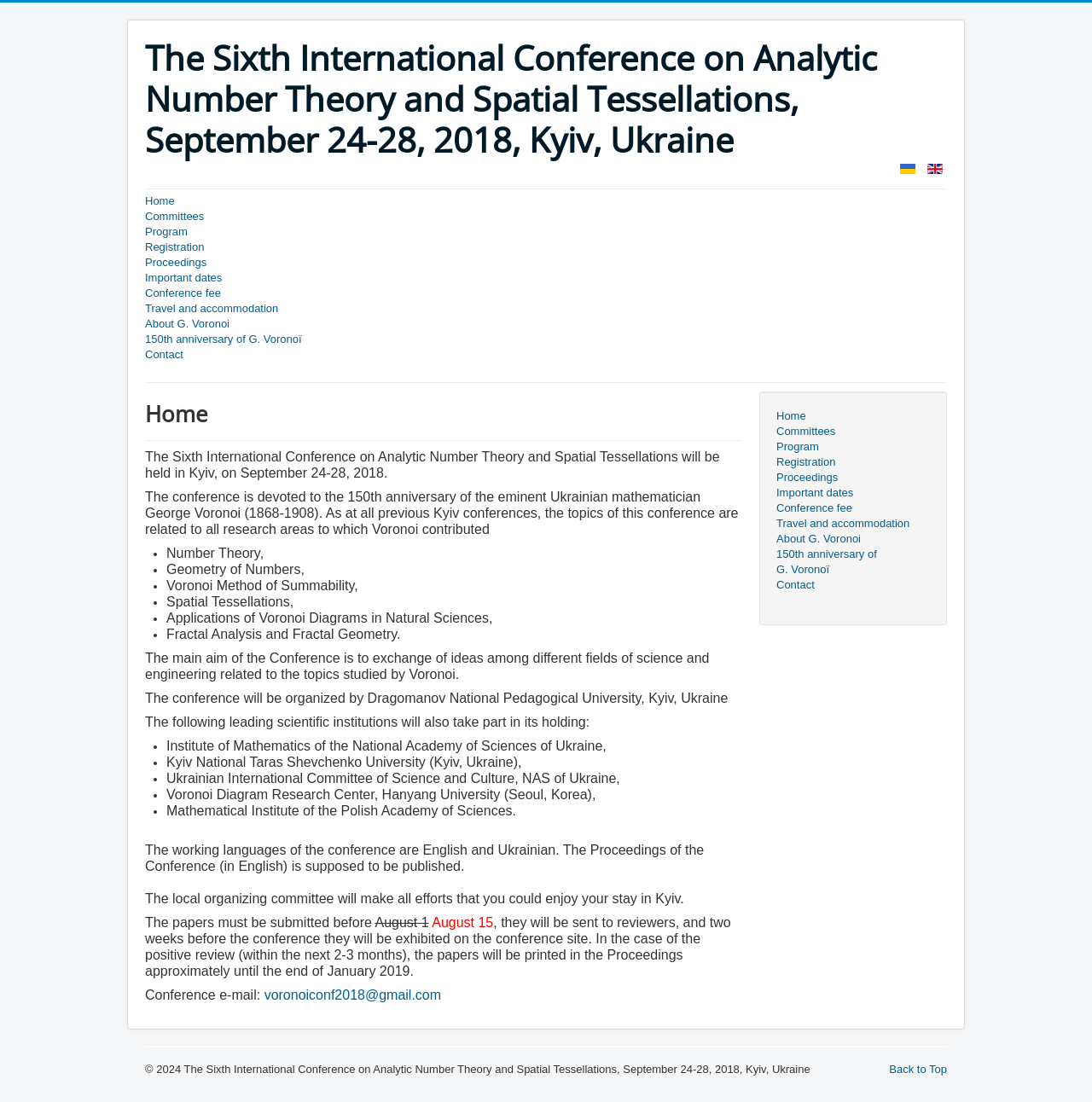Based on the image, please elaborate on the answer to the following question:
What is the deadline for submitting papers?

I found the deadline for submitting papers by reading the text on the webpage, which states 'The papers must be submitted before August 1'.